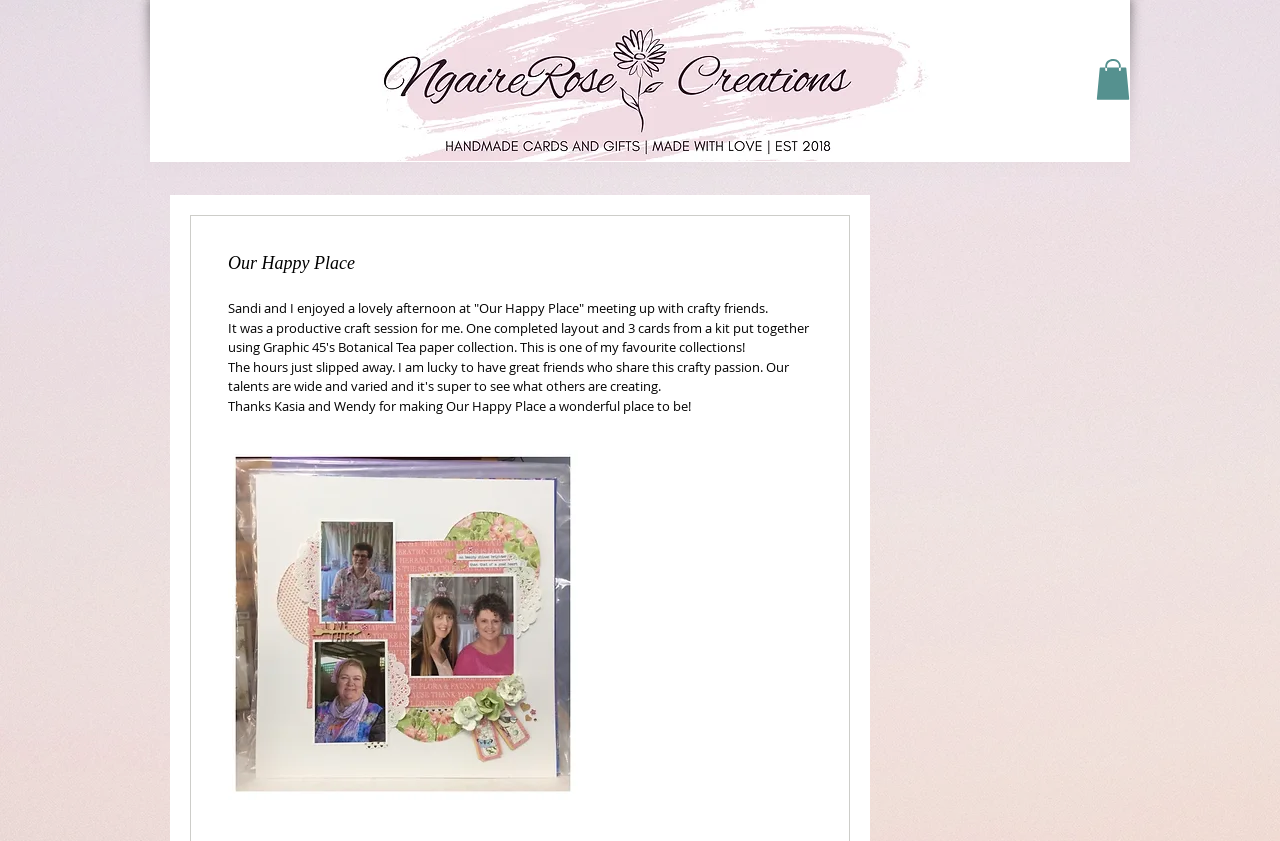Use a single word or phrase to answer the question: What is the purpose of the button with no text?

Unknown